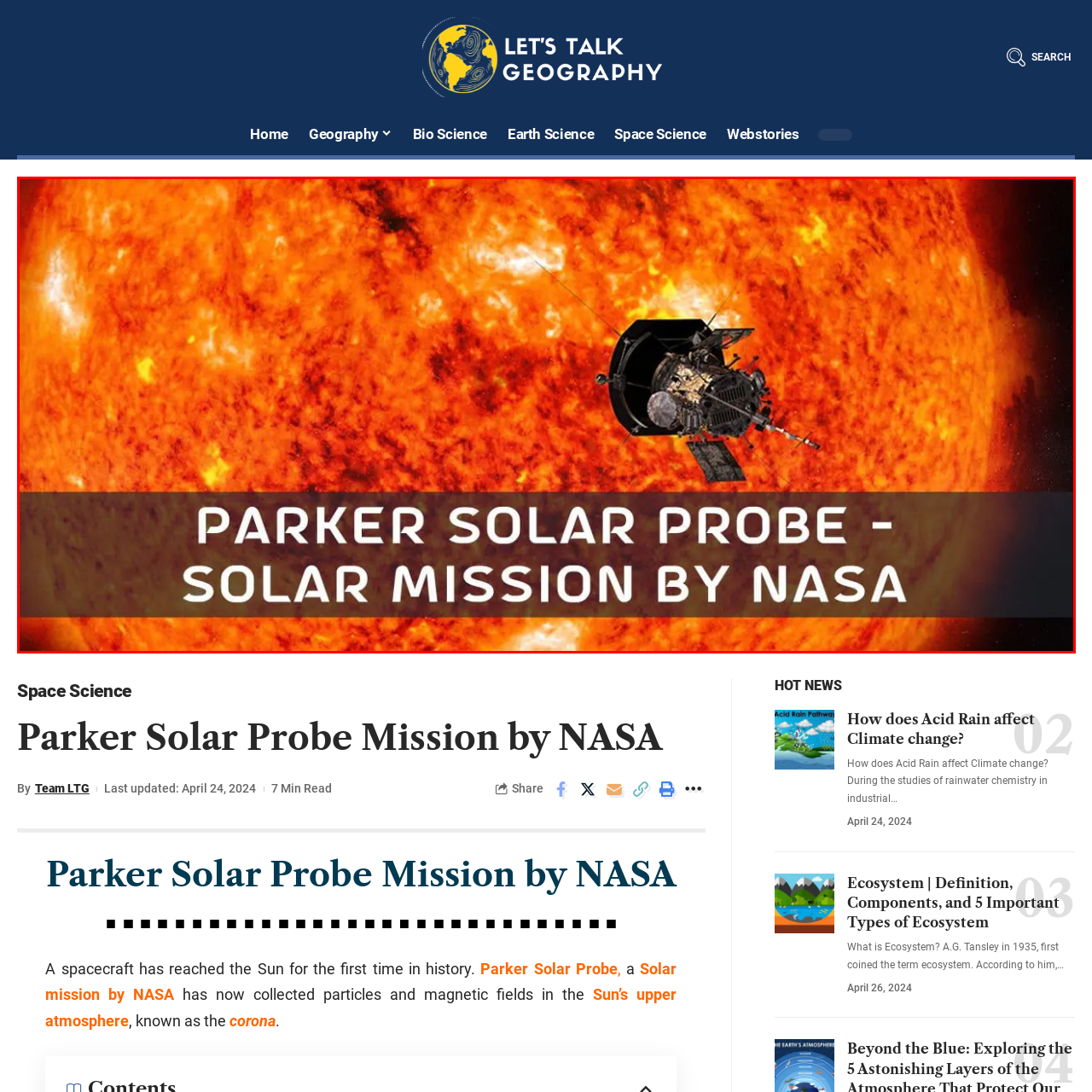Look at the image within the red outlined box, What is the significance of the Parker Solar Probe? Provide a one-word or brief phrase answer.

First spacecraft to fly into the sun's corona